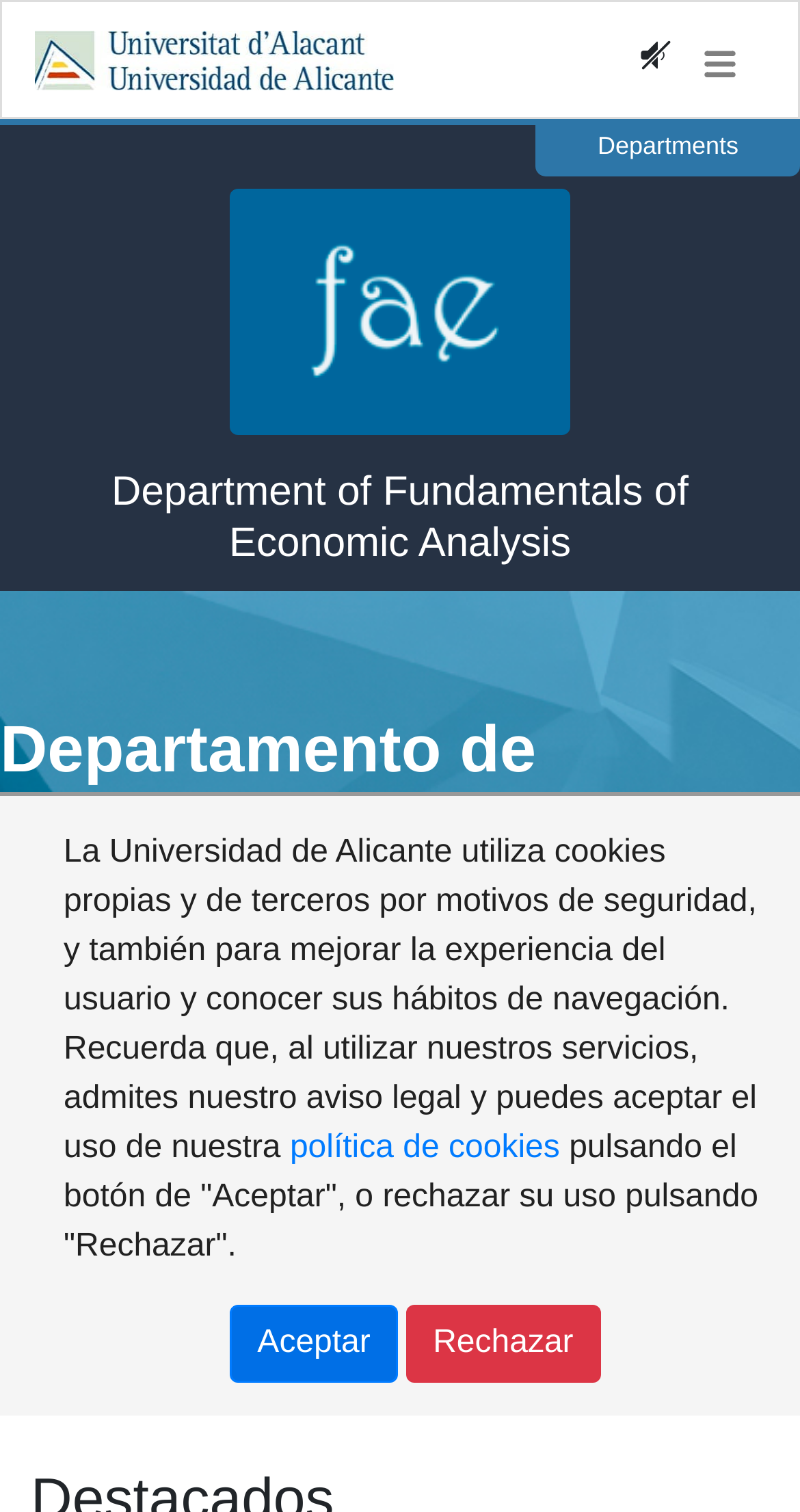What is the purpose of the department?
Please respond to the question thoroughly and include all relevant details.

The purpose of the department can be inferred from the StaticText element which states that the department 'Promovemos la investigación de alta calidad, proporcionando la infraestructura necesaria y un entorno estimulante'.